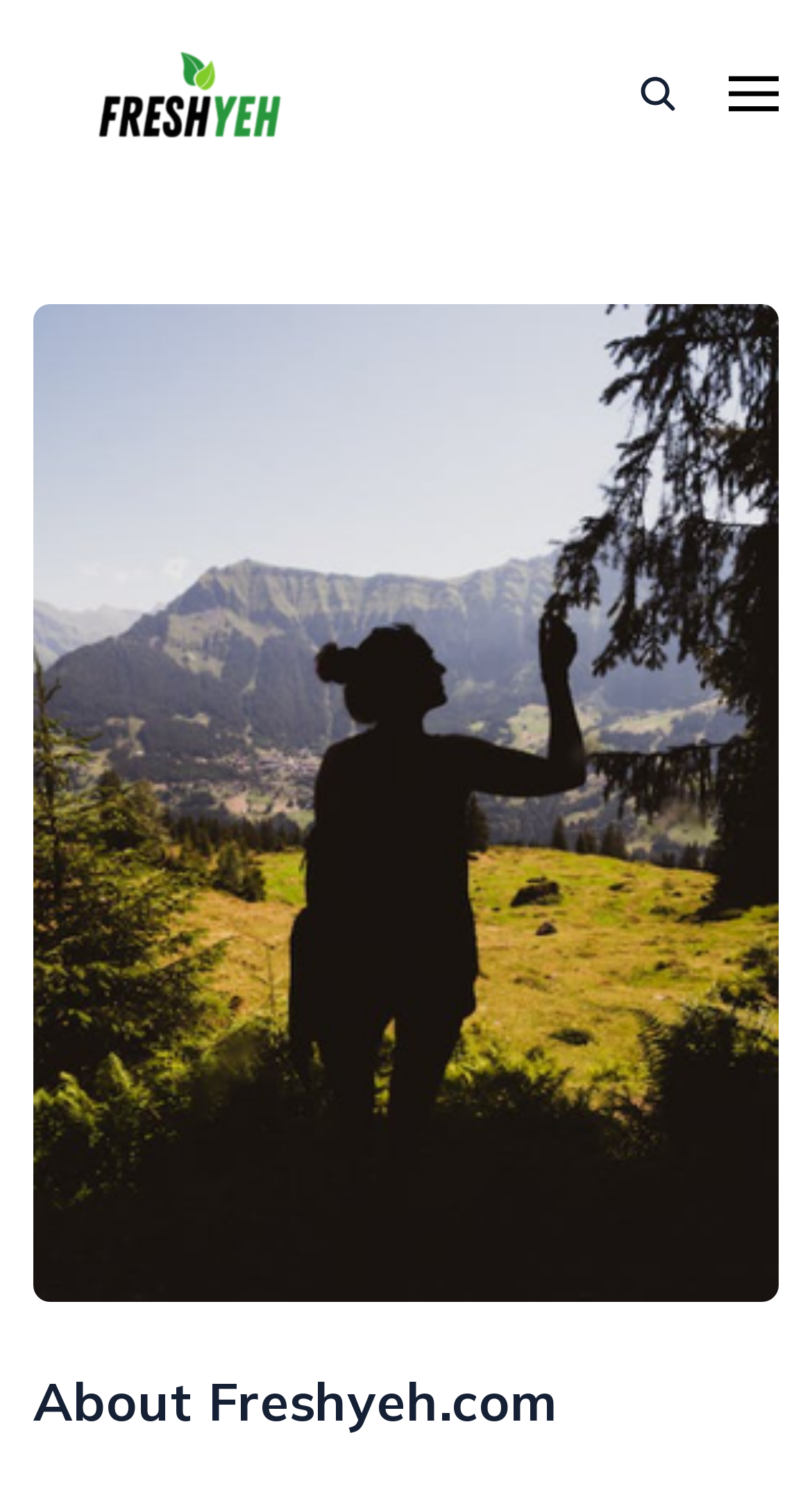Provide a thorough summary of the webpage.

The webpage appears to be a blog template, specifically the "About" page of a website called Freshyeh.com. At the top left corner, there is a link to "Freshyeh" accompanied by a small image with the same name. 

On the top right corner, there is an image labeled "Menu Open", which suggests that it might be a toggle button to open or close a menu. 

Below the "Freshyeh" link, there is a large image that spans almost the entire width of the page, with a caption "About Freshyeh.com". This image likely serves as a header or banner for the page.

Above the large image, there is a link labeled "search", accompanied by a small icon. This link is positioned near the top right corner of the page.

At the very bottom of the page, there is a heading that reads "About Freshyeh.com", which likely serves as a title for the page's content.